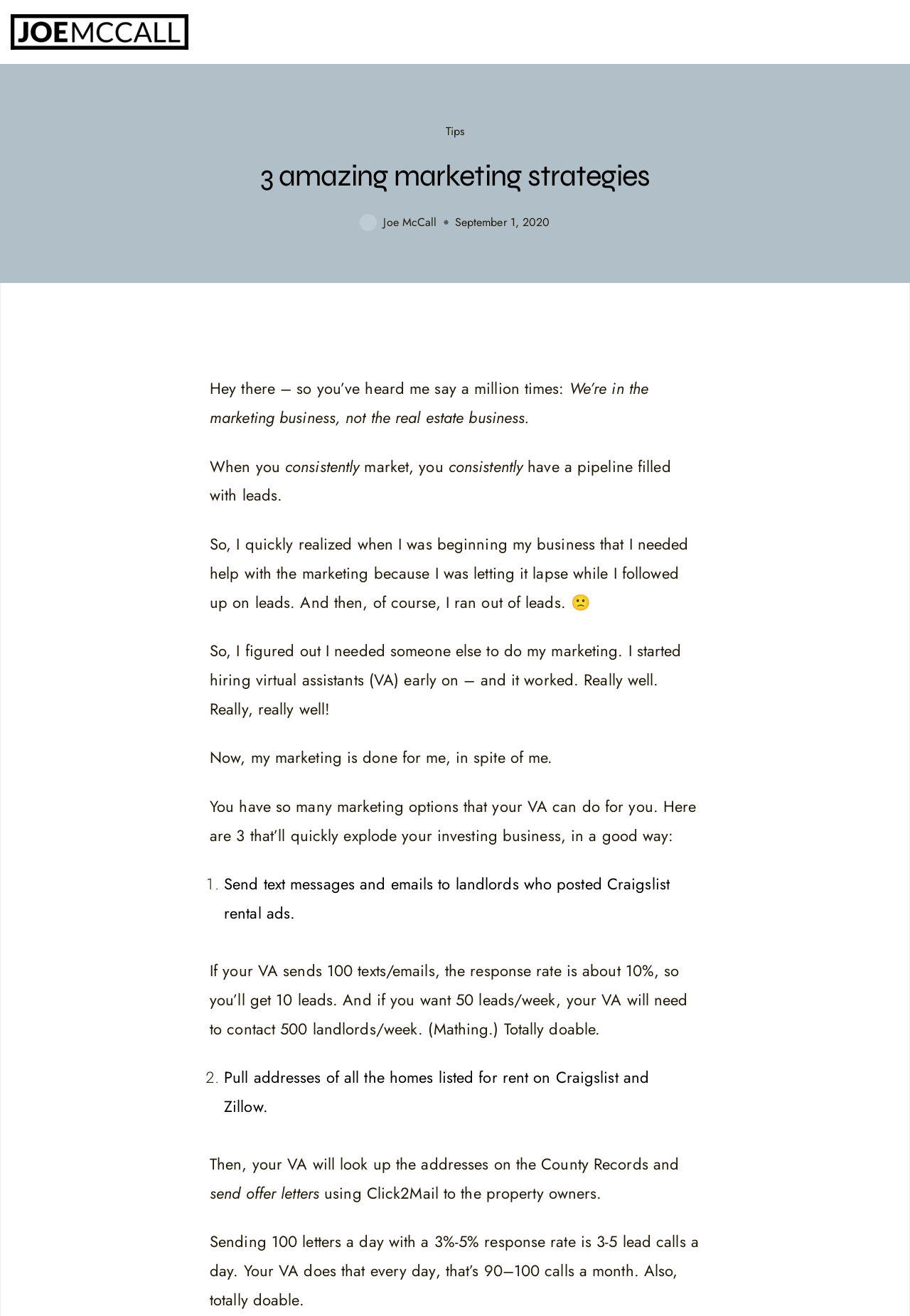Please provide a brief answer to the question using only one word or phrase: 
What is the author's business?

Marketing